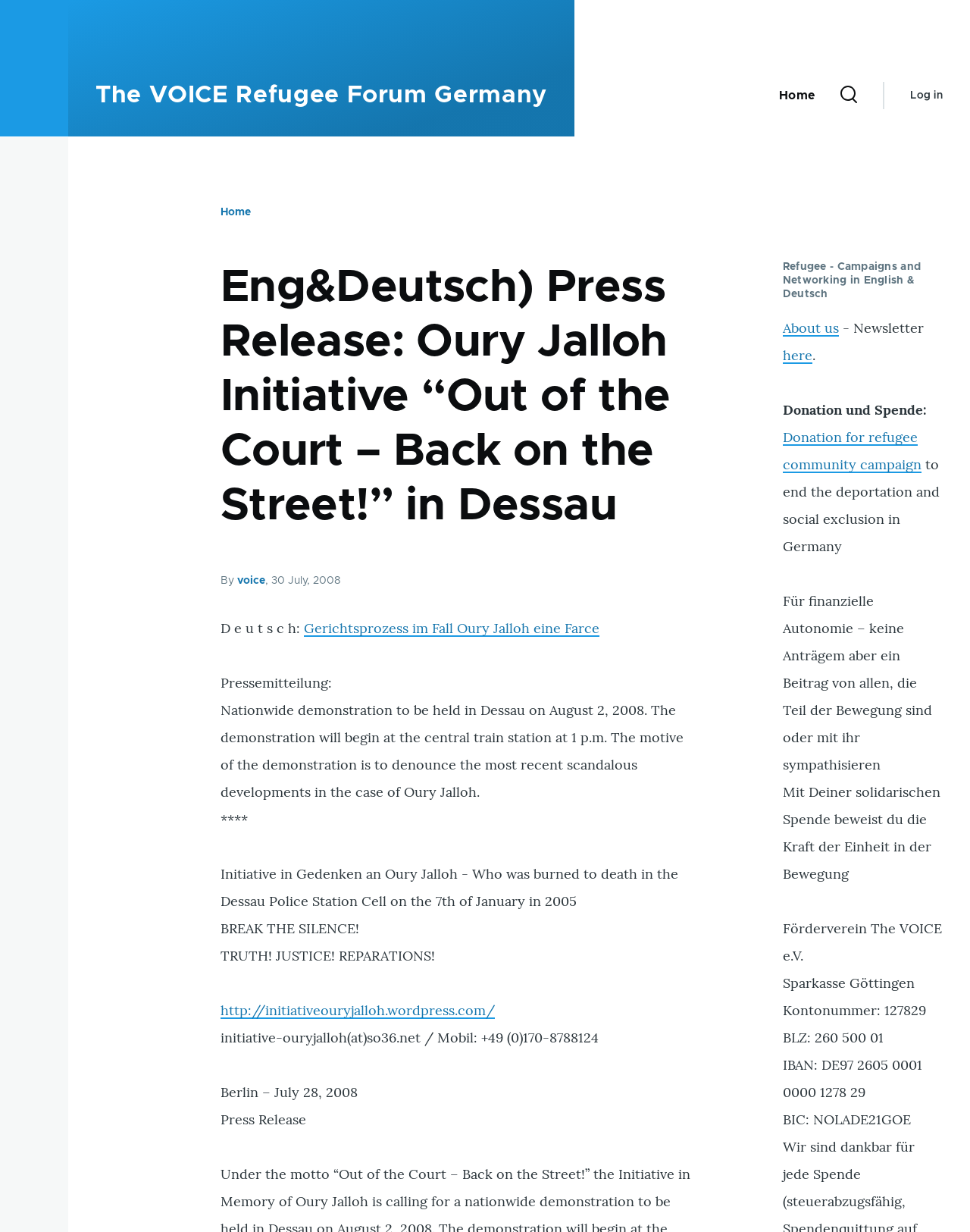Find the bounding box of the element with the following description: "Donation for refugee community campaign". The coordinates must be four float numbers between 0 and 1, formatted as [left, top, right, bottom].

[0.807, 0.348, 0.95, 0.384]